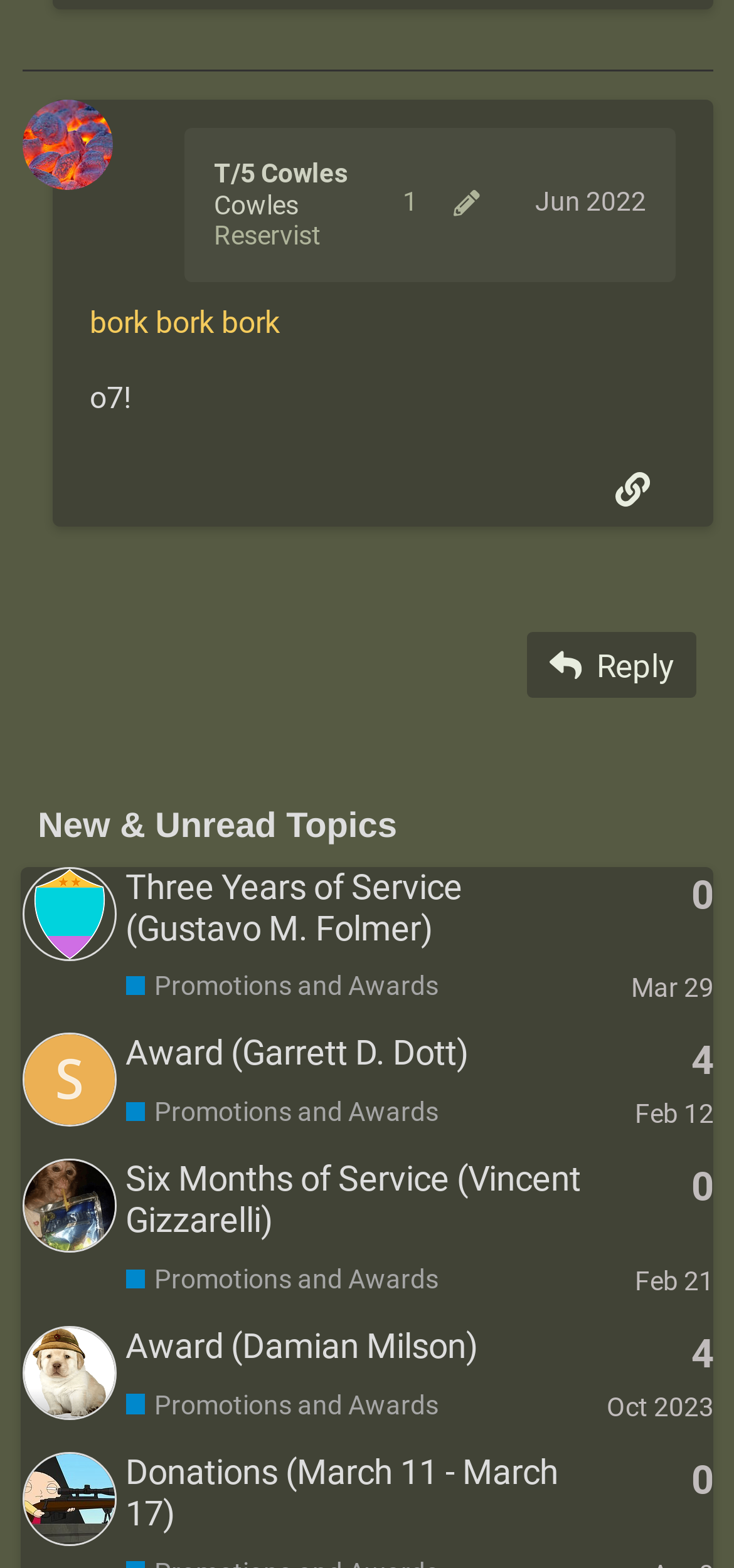Please answer the following question using a single word or phrase: 
What is the name of the award given to Damian Milson?

Award